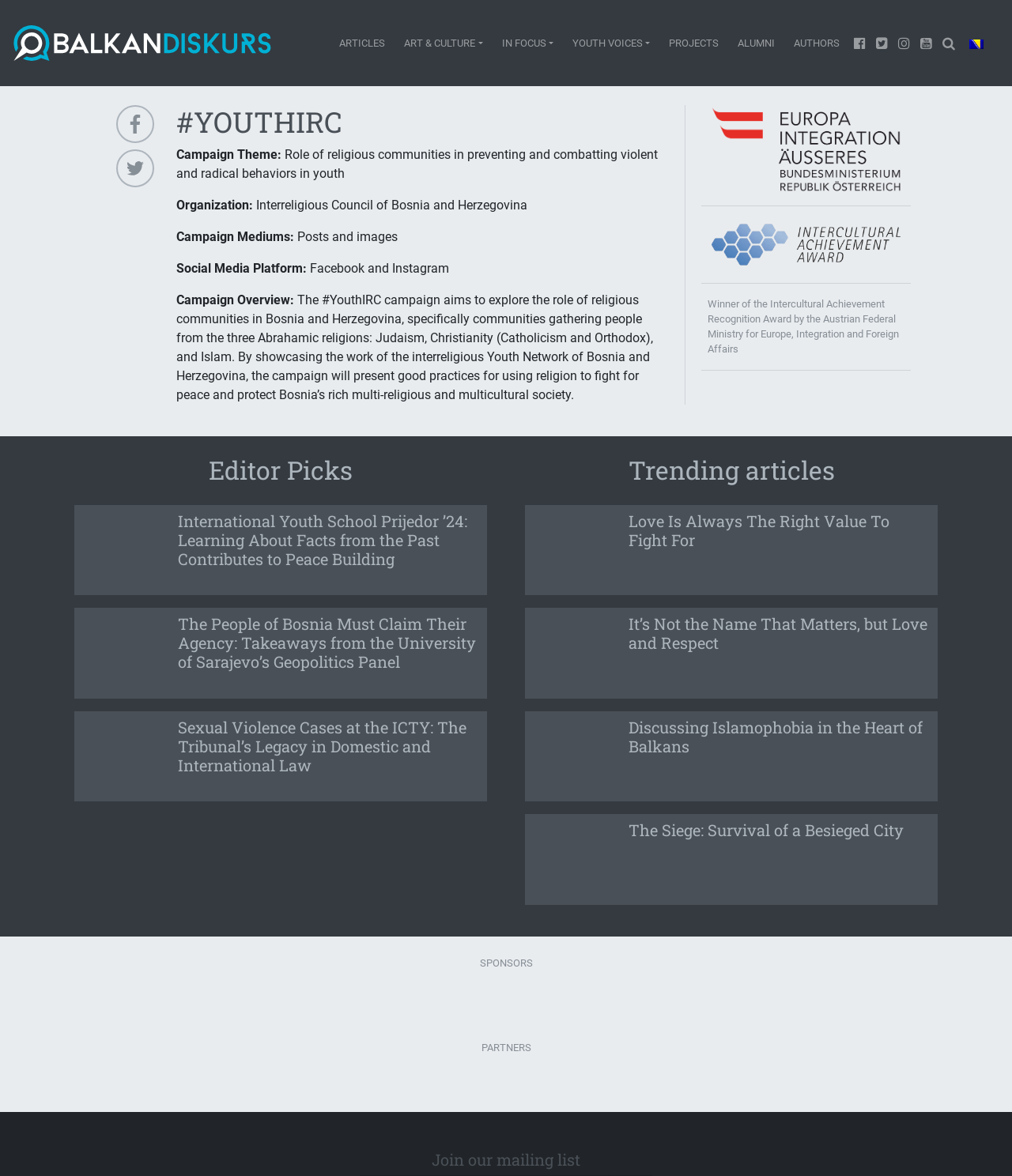Predict the bounding box of the UI element that fits this description: "Art & Culture".

[0.39, 0.025, 0.486, 0.048]